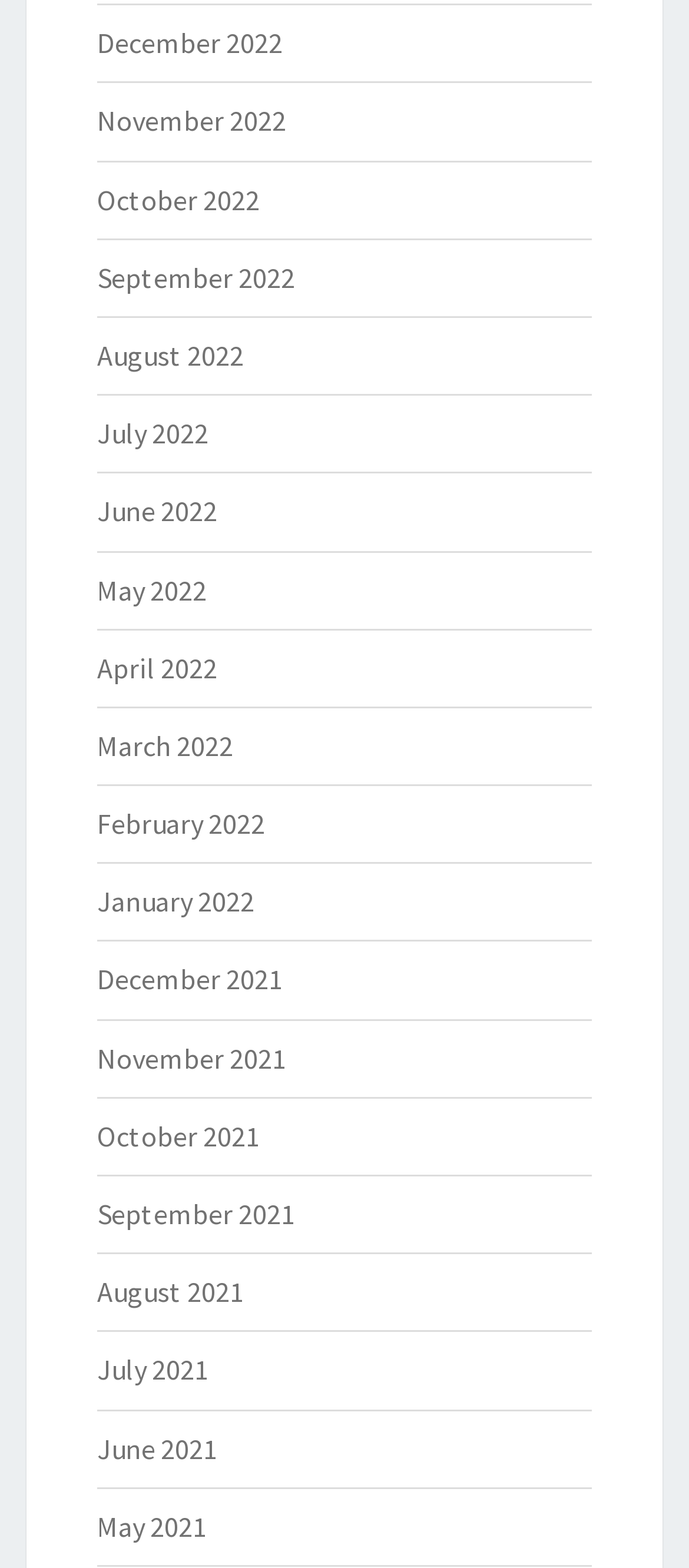Provide the bounding box coordinates for the UI element that is described as: "November 2022".

[0.141, 0.066, 0.415, 0.088]